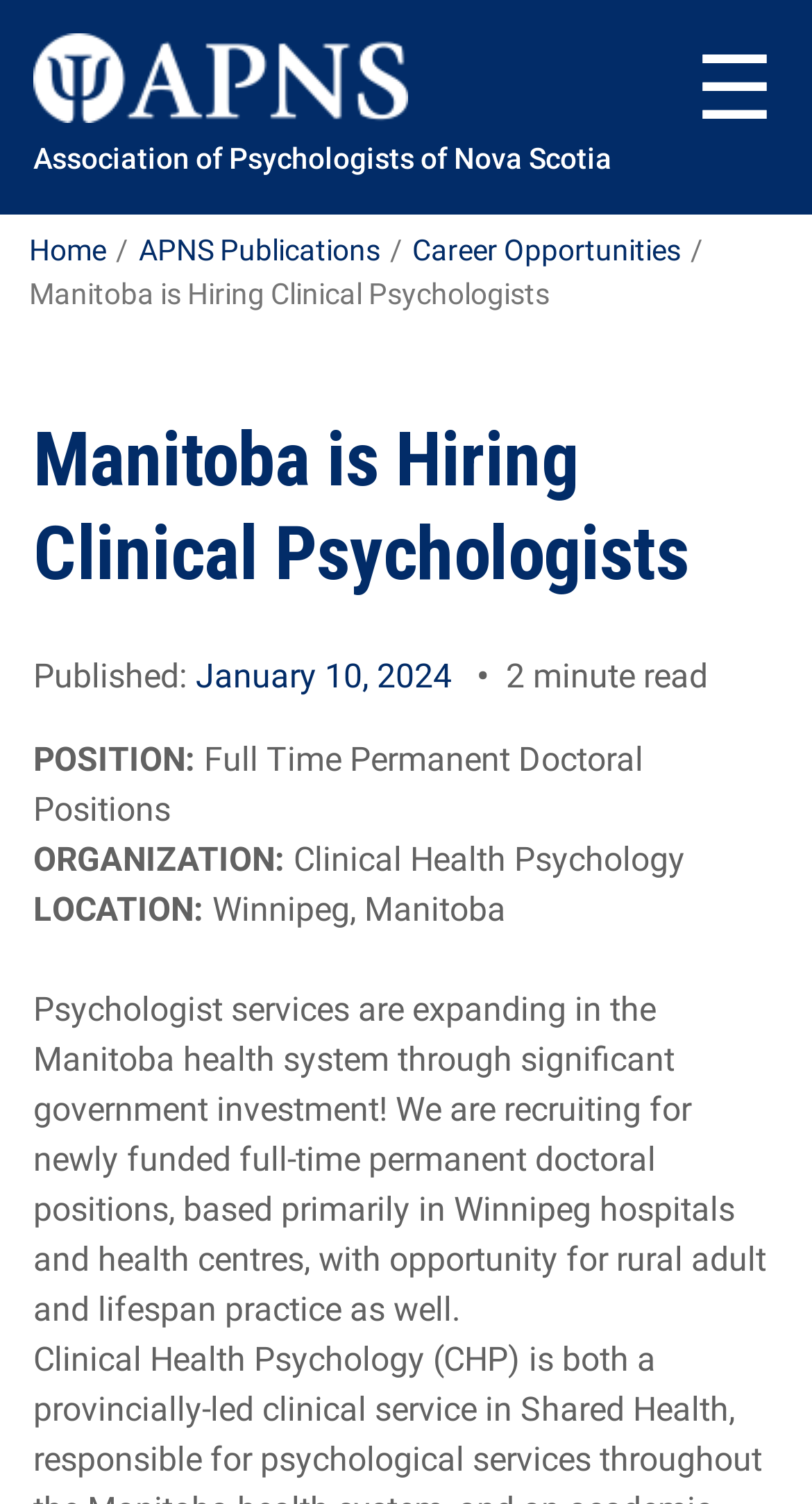What is the date of the job posting?
Examine the image closely and answer the question with as much detail as possible.

I found the answer by looking at the text below the 'Manitoba is Hiring Clinical Psychologists' heading. The text 'Published: January 10, 2024' indicates the date of the job posting.